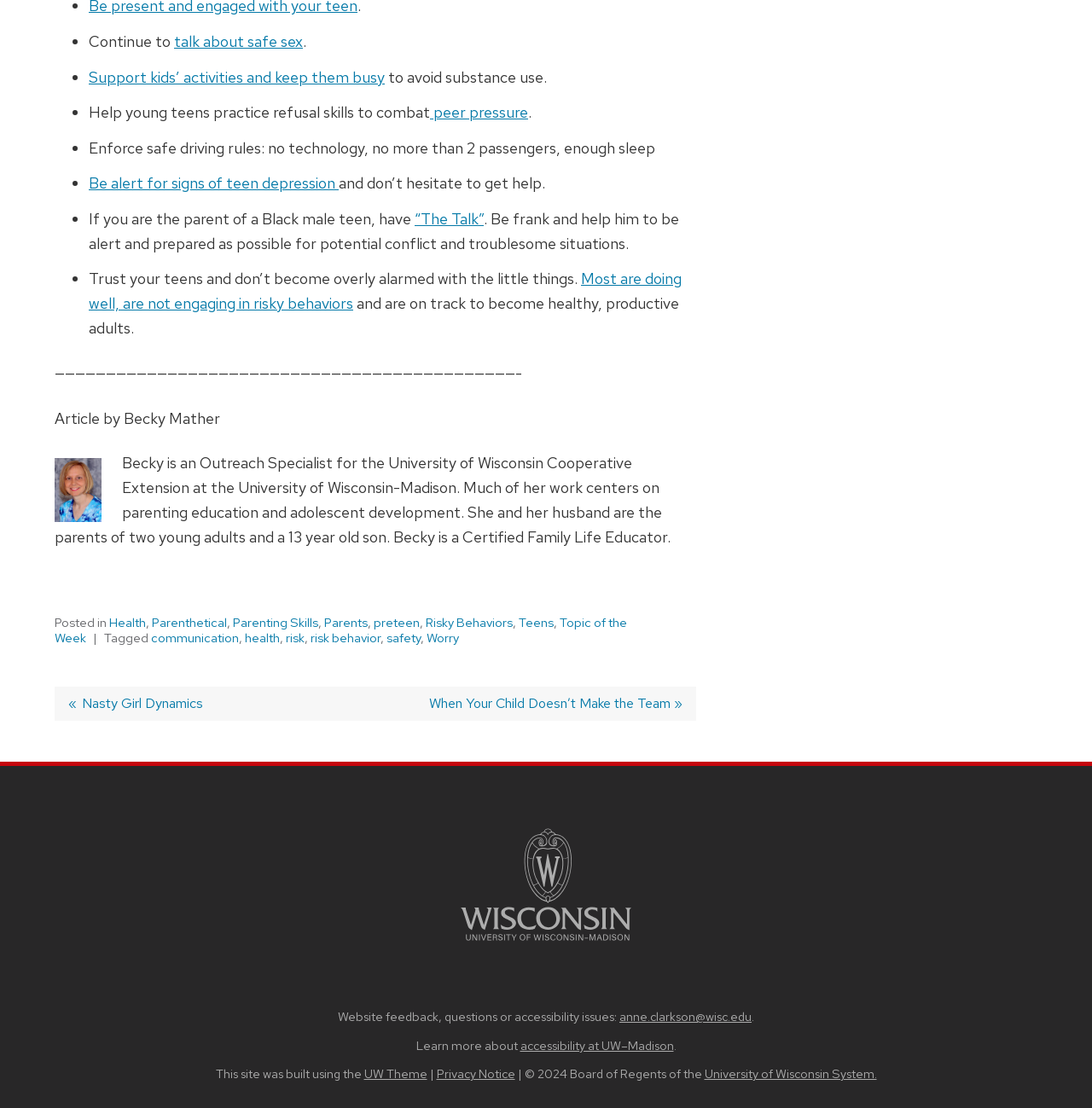What is the purpose of 'The Talk'?
Answer the question with a single word or phrase, referring to the image.

To prepare Black male teens